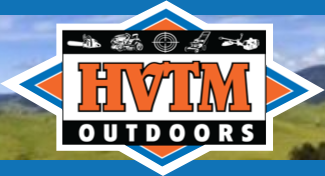What is the background color of the text 'OUTDOORS'?
Please give a detailed and elaborate explanation in response to the question.

The logo displays 'OUTDOORS' in a contrasting white against a black background, which creates a striking visual effect and makes the text stand out.